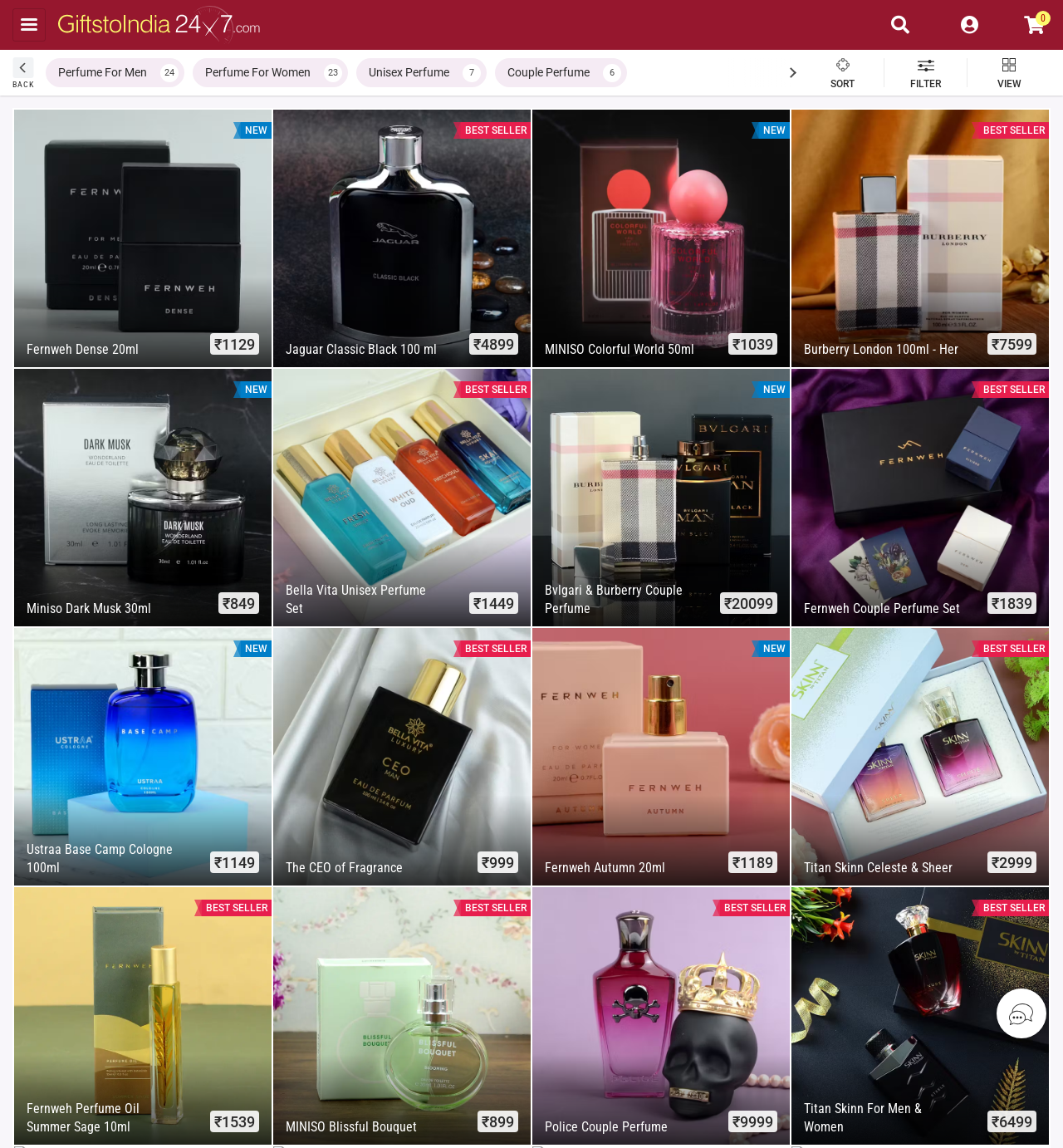How many perfume options are displayed on this webpage?
Answer the question with a detailed and thorough explanation.

By counting the number of links with perfume names and images, I can see that there are 20 perfume options displayed on this webpage.